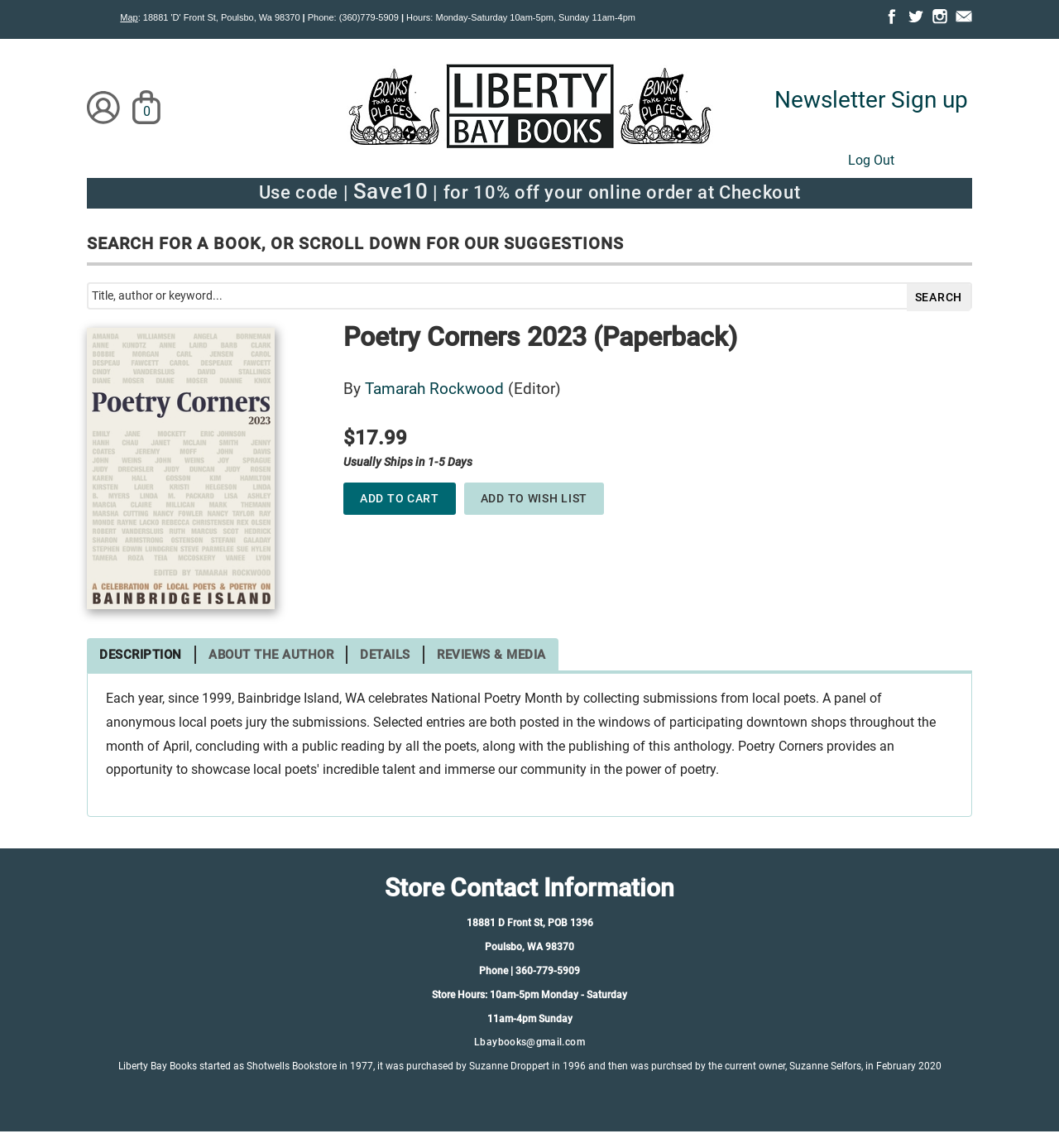Pinpoint the bounding box coordinates of the area that must be clicked to complete this instruction: "Sign up for newsletter".

[0.731, 0.075, 0.914, 0.099]